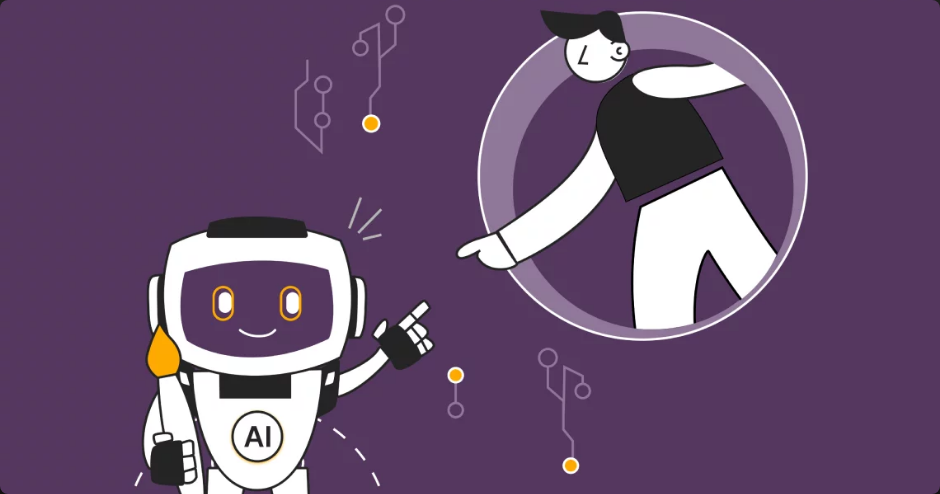Provide a one-word or short-phrase response to the question:
What is the human figure doing?

Gesturing outward